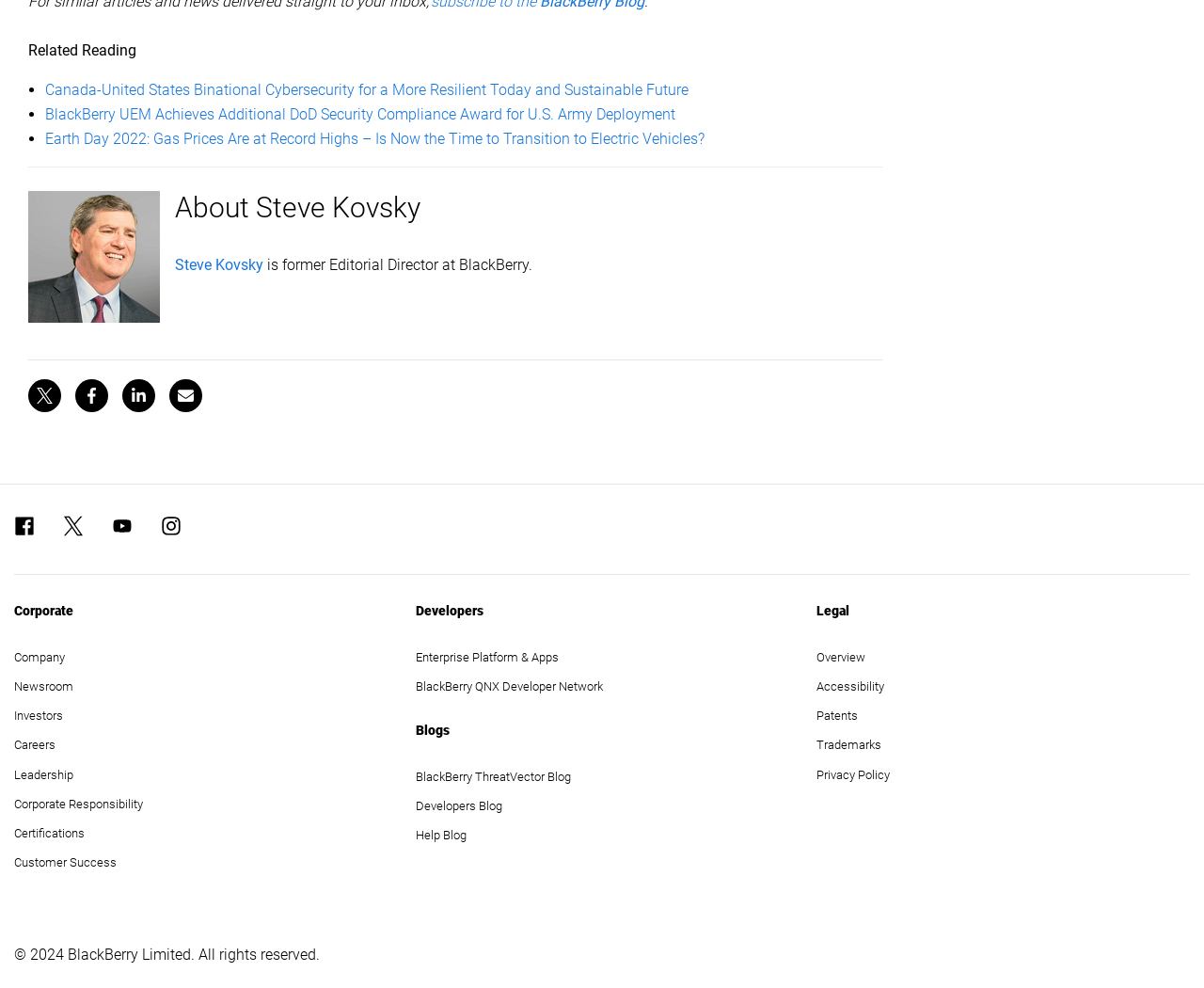Return the bounding box coordinates of the UI element that corresponds to this description: "Technology". The coordinates must be given as four float numbers in the range of 0 and 1, [left, top, right, bottom].

None